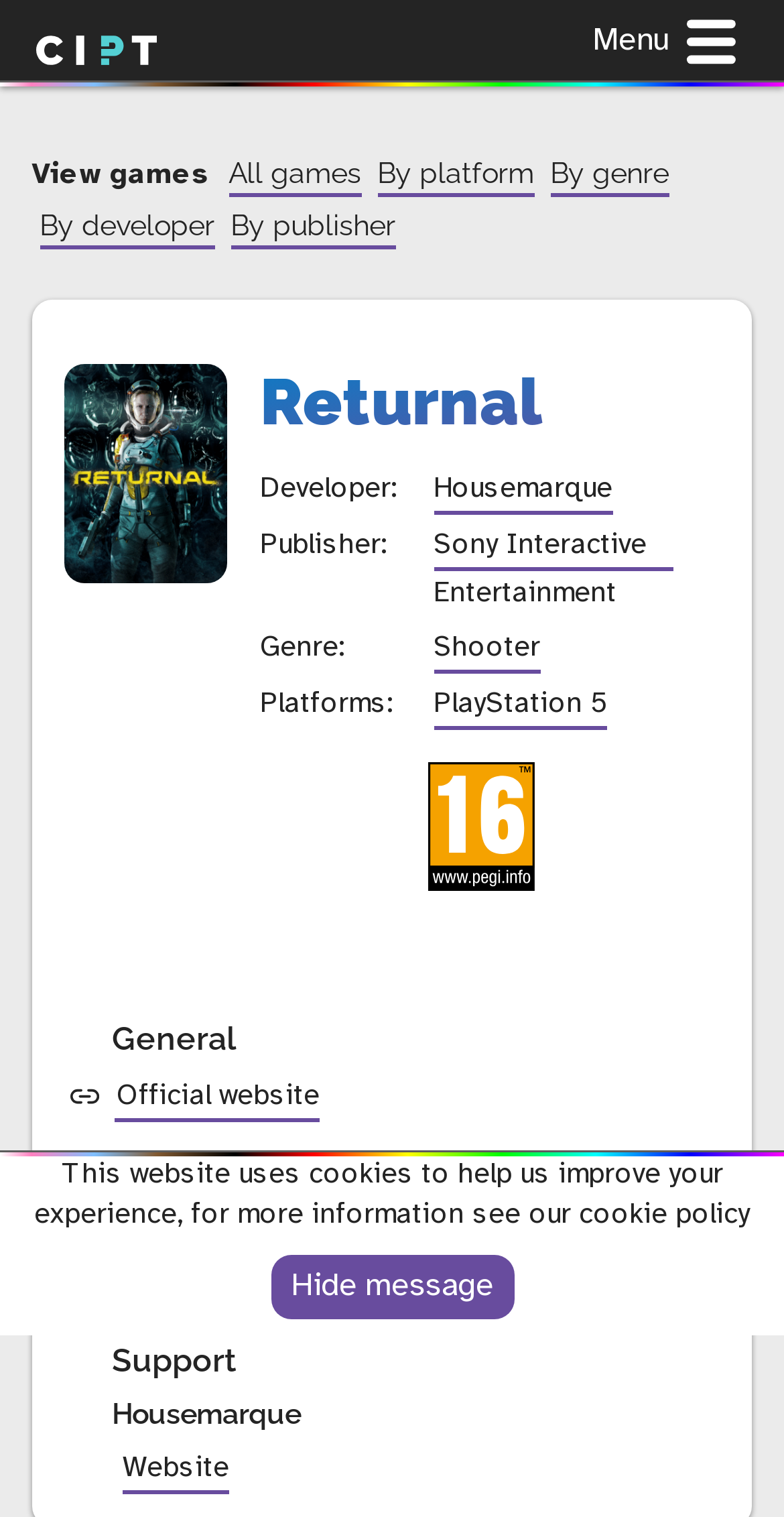Produce a meticulous description of the webpage.

The webpage is about Returnal, a game, and its accessibility information on Can I Play That?. At the top left, there is a link to go back to the homepage. Next to it, on the top right, is a button to open a menu. The menu contains a navigation section with links to view games by different categories, such as platform, genre, and developer.

Below the navigation section, there is a heading that displays the game title, Returnal. Underneath, there are details about the game, including its developer, Housemarque, publisher, Sony Interactive Entertainment, genre, Shooter, and platform, PlayStation 5. There is also a PEGI 16 rating with an accompanying image.

The page is divided into three main sections: General, Accessibility, and Support. The General section has a link to the game's official website. The Accessibility section has a link to Sony Interactive Entertainment's accessibility website. The Support section has a link to Housemarque's support website.

At the bottom of the page, there is a message about the website using cookies, with a link to the cookie policy. There is also a button to hide this message.